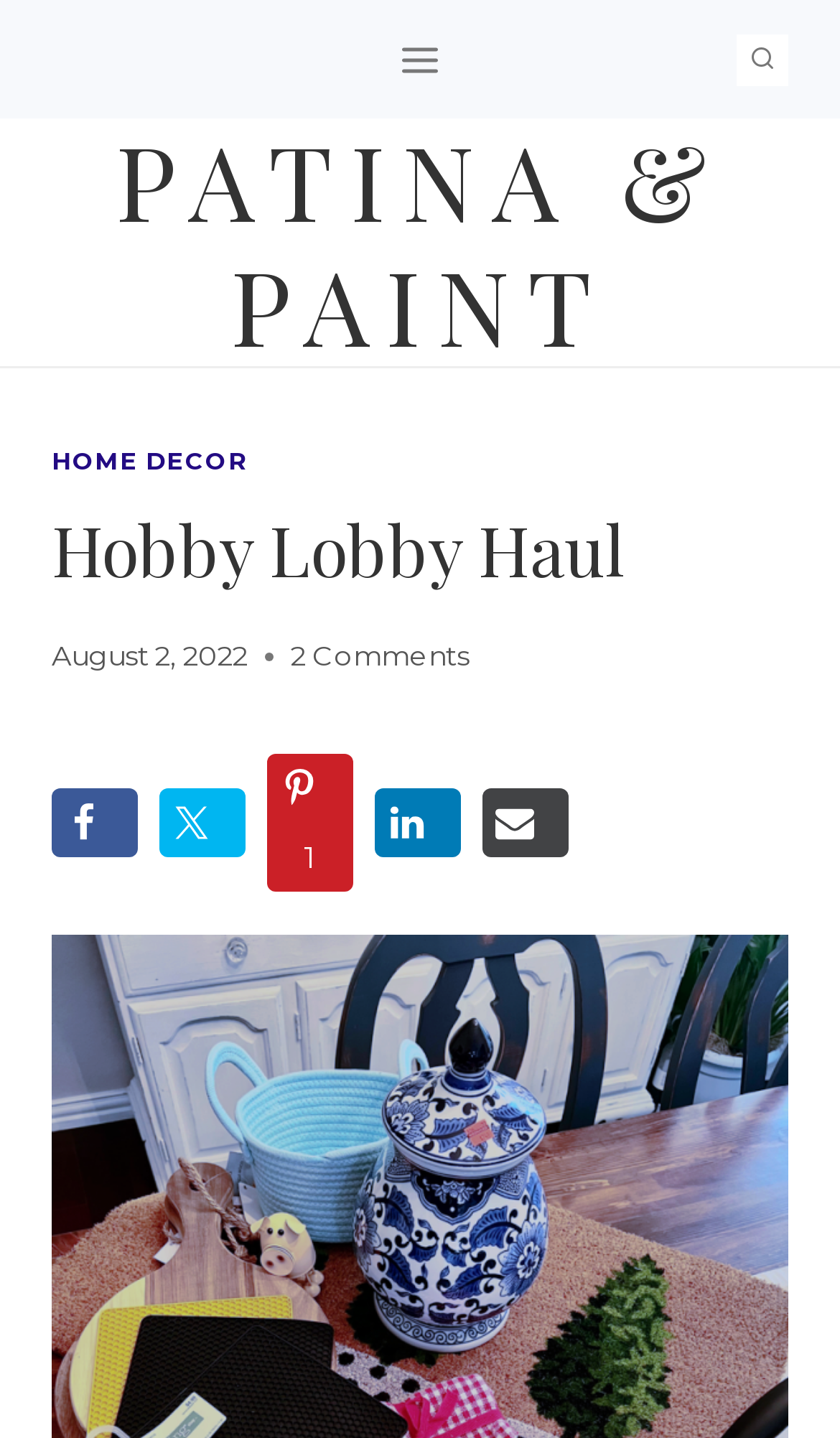What is the name of the website?
Look at the image and answer the question using a single word or phrase.

Patina & Paint